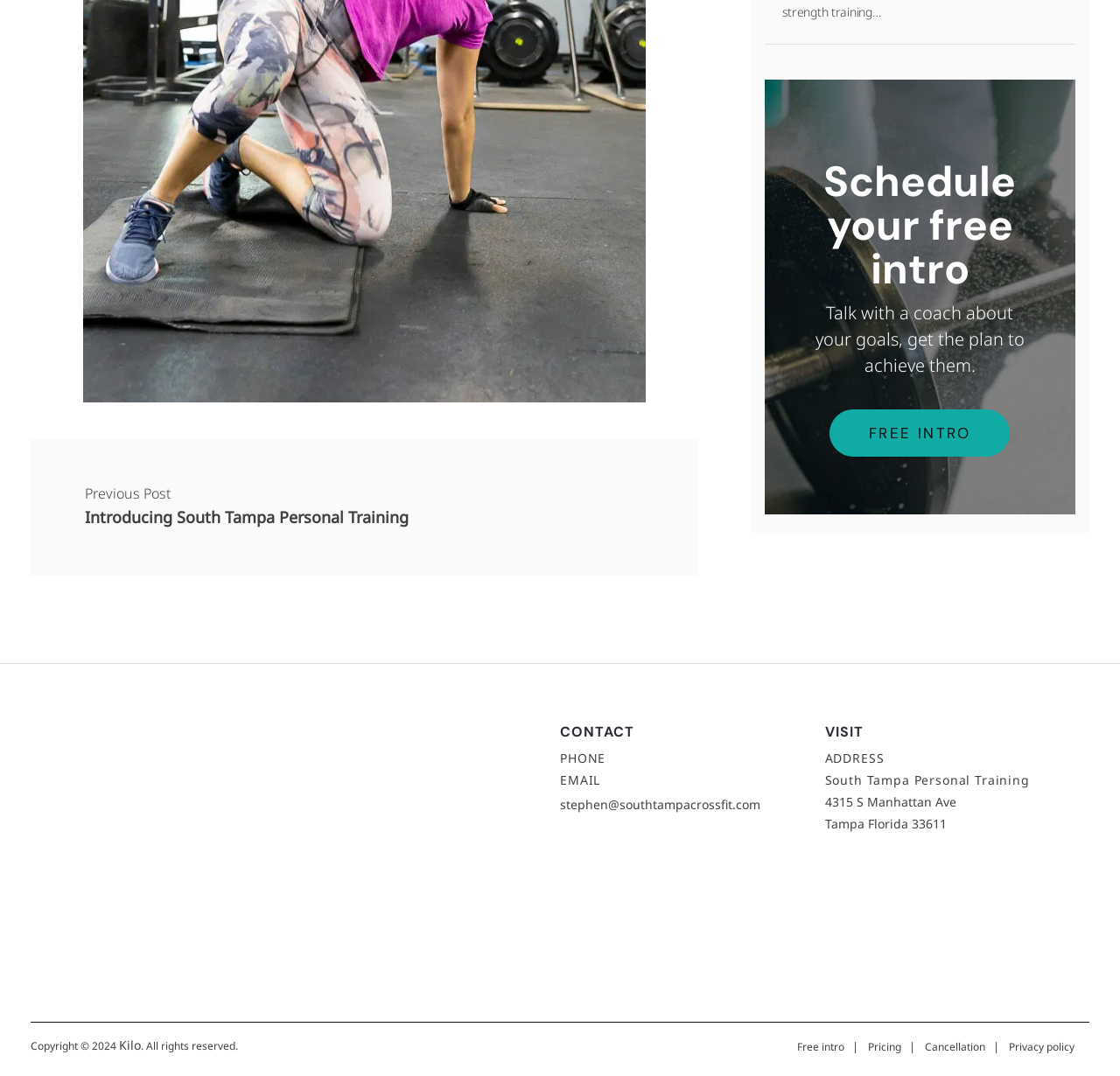Please locate the UI element described by "Free intro" and provide its bounding box coordinates.

[0.704, 0.963, 0.767, 0.983]